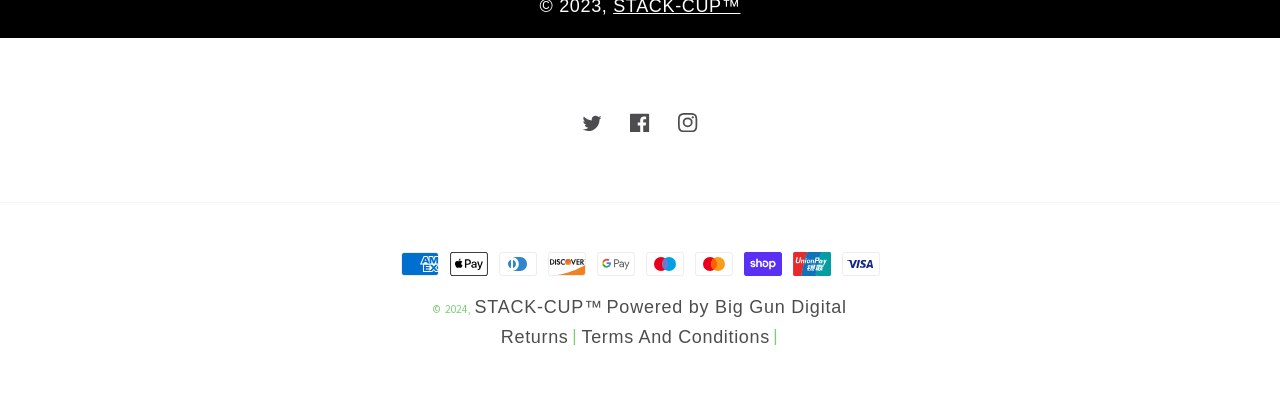What is the copyright year?
Answer the question with a single word or phrase, referring to the image.

2024